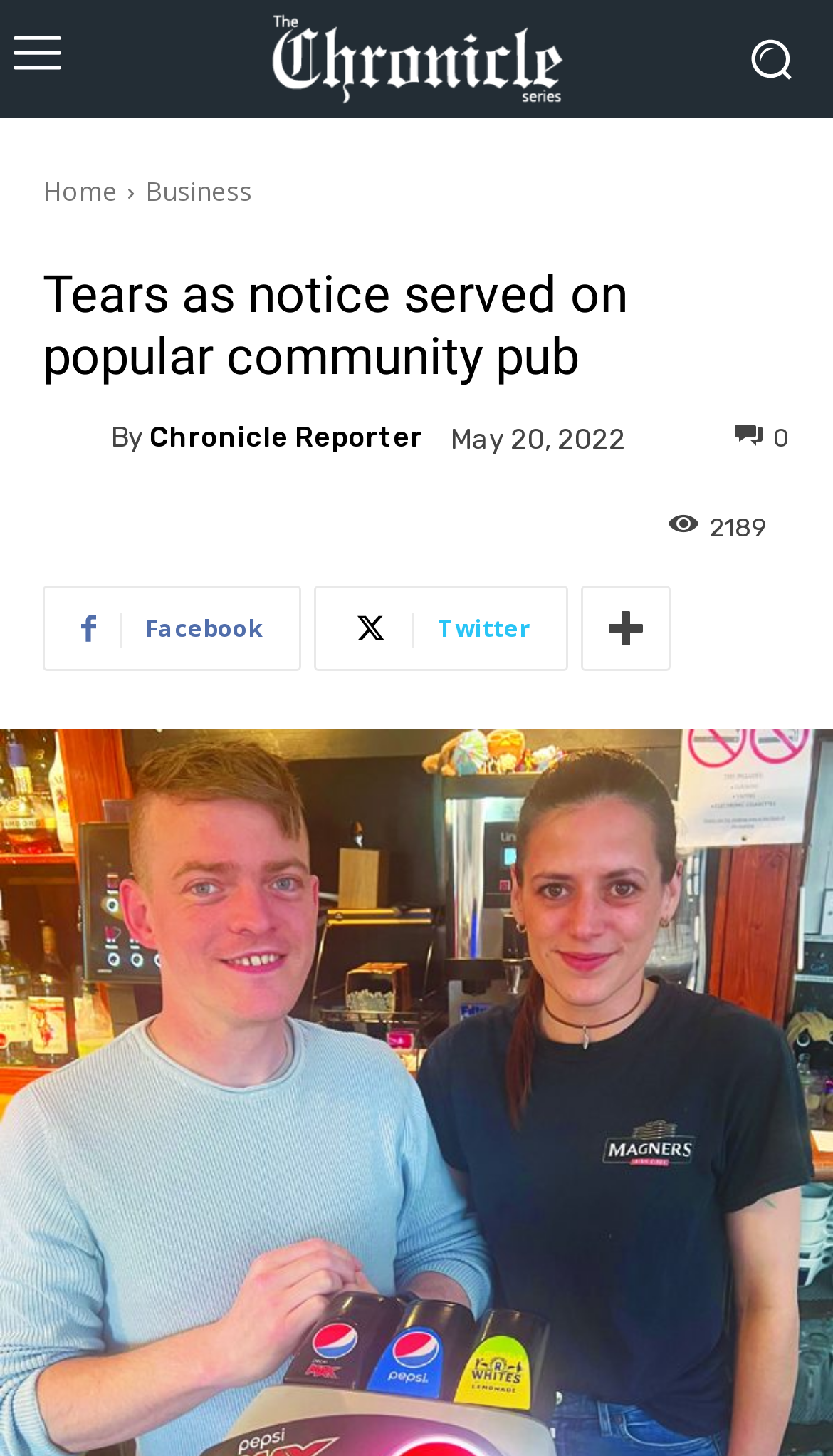What is the author of the article?
Please answer using one word or phrase, based on the screenshot.

Chronicle Reporter